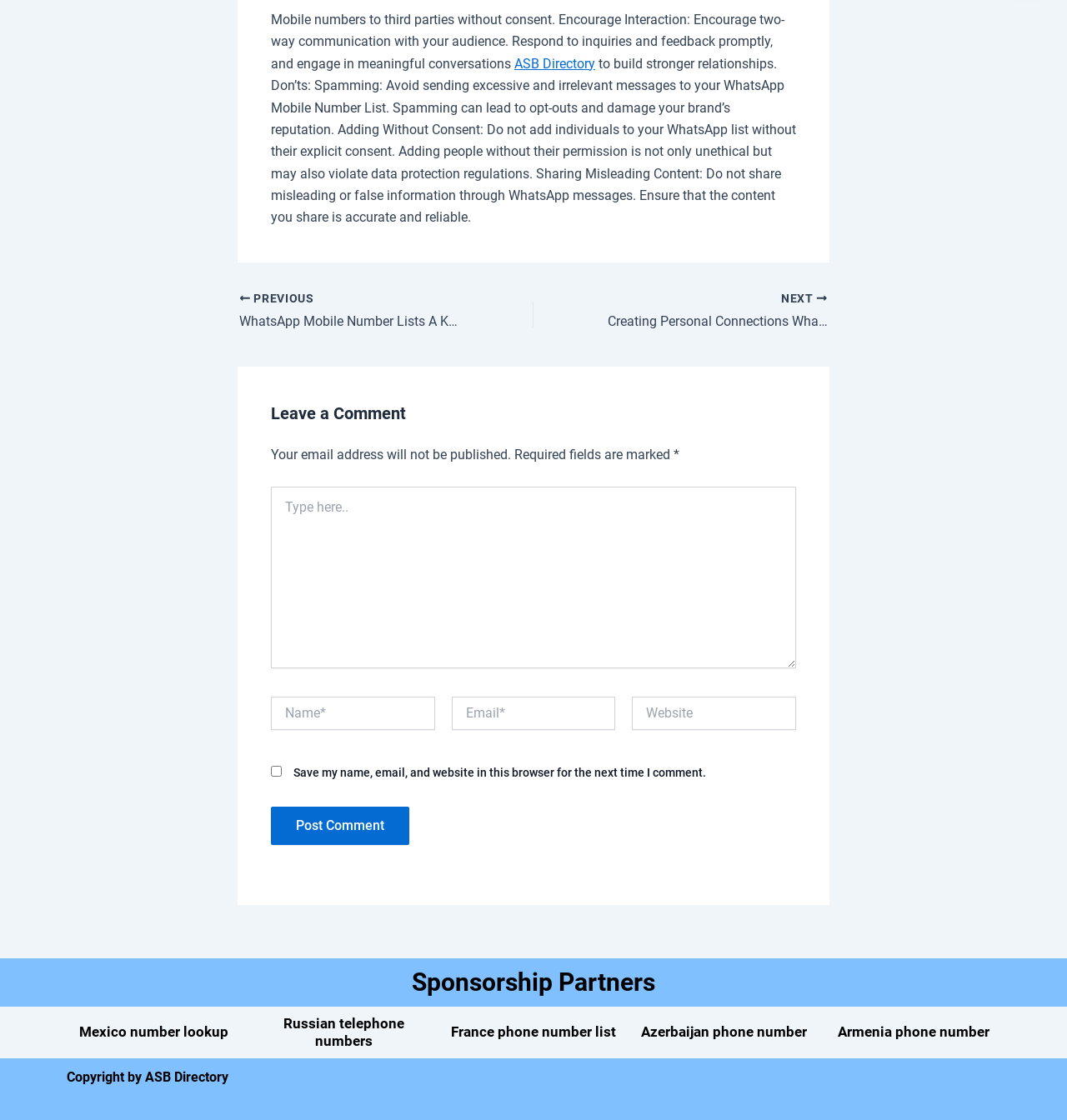Please specify the bounding box coordinates of the area that should be clicked to accomplish the following instruction: "Click on the 'Mexico number lookup' link". The coordinates should consist of four float numbers between 0 and 1, i.e., [left, top, right, bottom].

[0.074, 0.914, 0.214, 0.929]